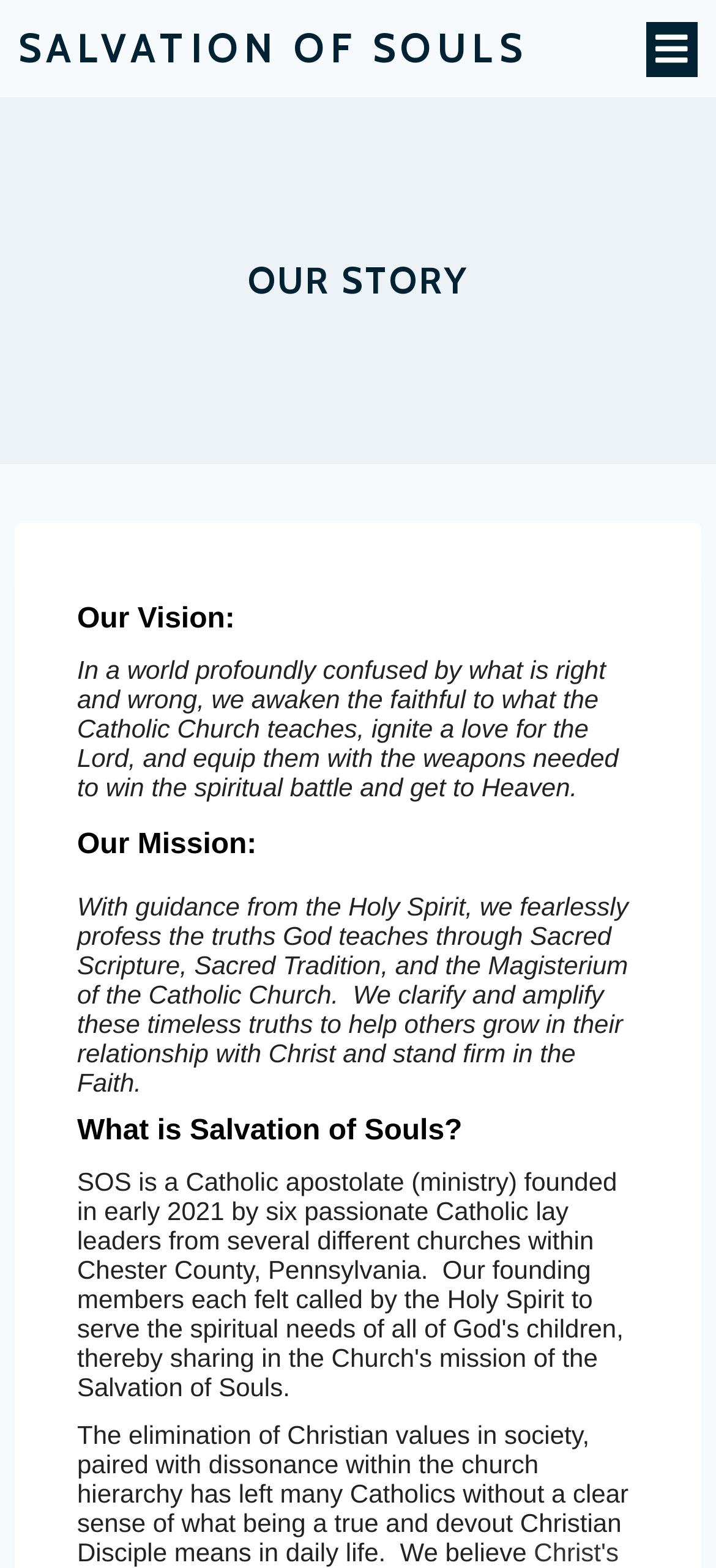What does Salvation of Souls aim to clarify and amplify? Look at the image and give a one-word or short phrase answer.

Timeless truths